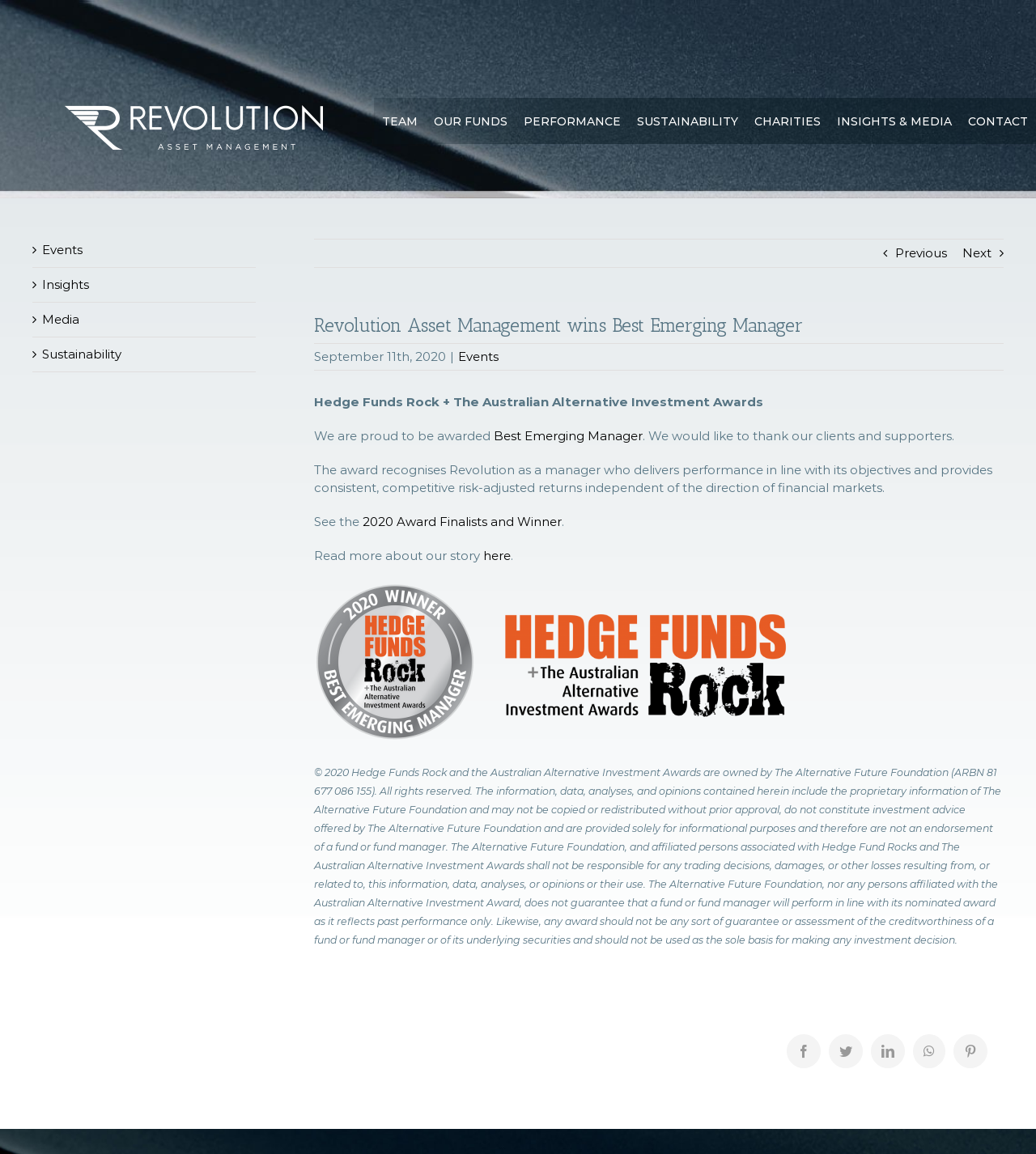What is the name of the asset management company?
Please provide a comprehensive answer based on the details in the screenshot.

The name of the asset management company can be found in the logo at the top left corner of the webpage, which is a link with the text 'Revolution Asset Management Logo'. Additionally, the company name is mentioned in the article heading and throughout the text.